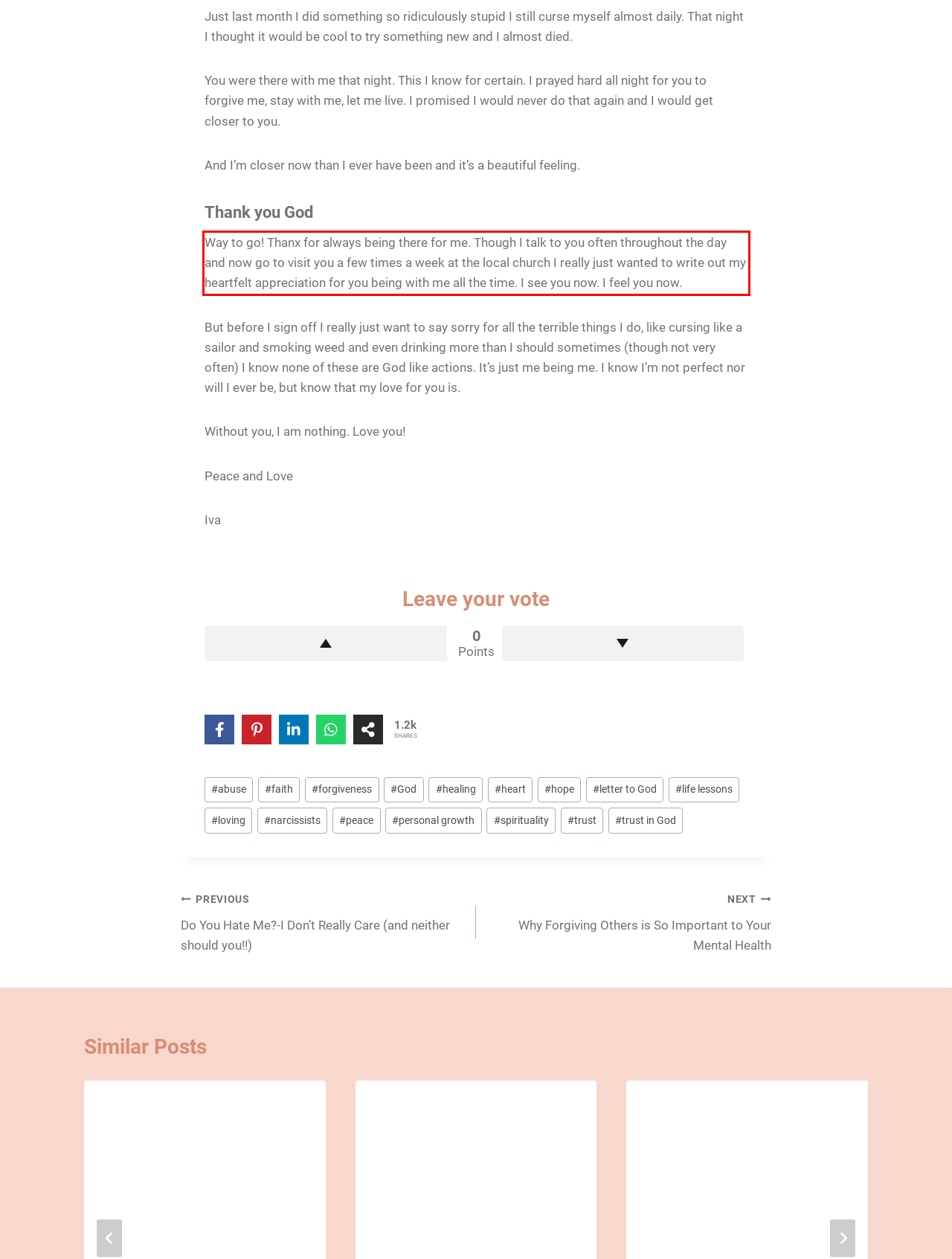Given the screenshot of the webpage, identify the red bounding box, and recognize the text content inside that red bounding box.

Way to go! Thanx for always being there for me. Though I talk to you often throughout the day and now go to visit you a few times a week at the local church I really just wanted to write out my heartfelt appreciation for you being with me all the time. I see you now. I feel you now.